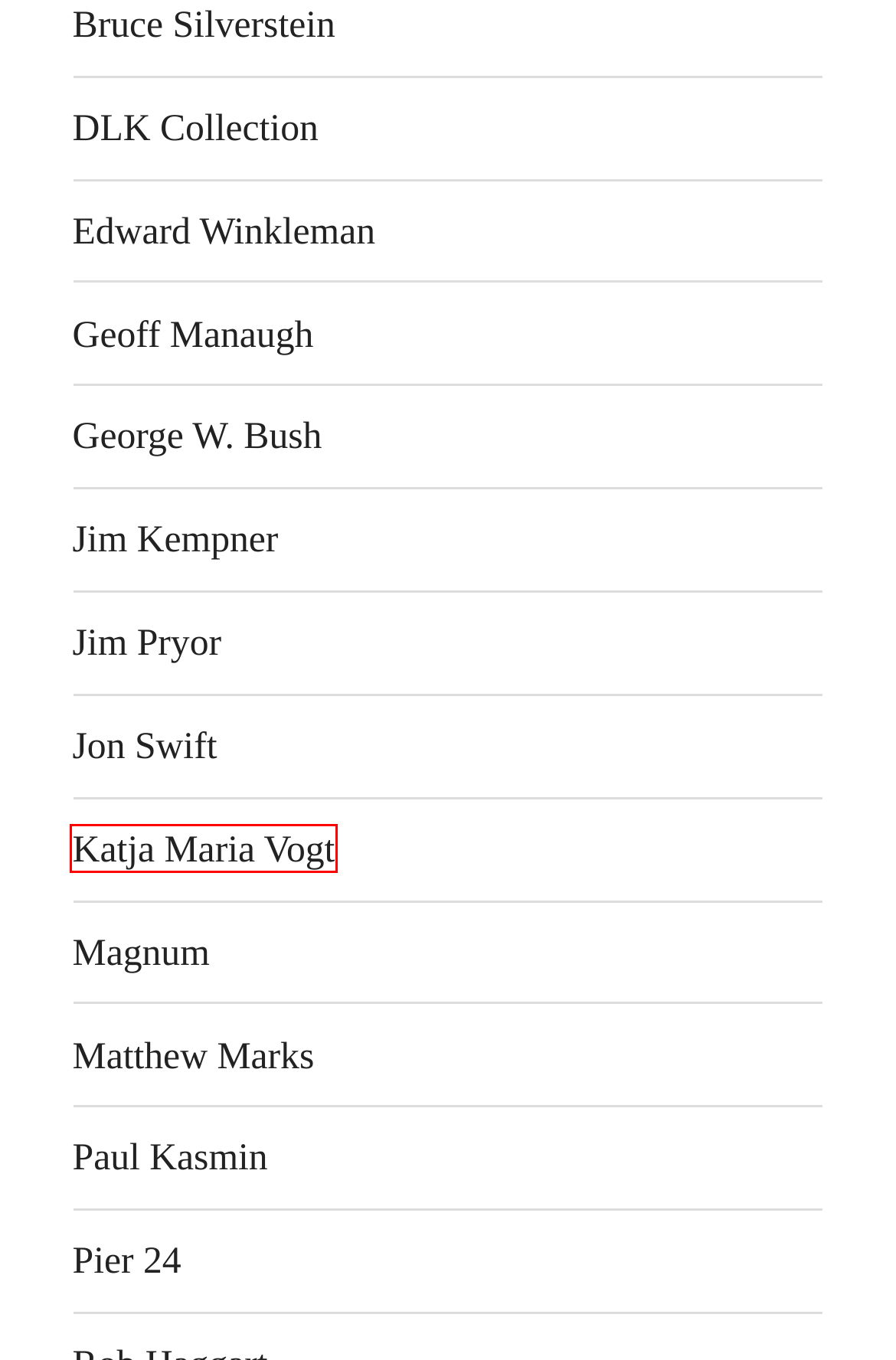Examine the screenshot of the webpage, which has a red bounding box around a UI element. Select the webpage description that best fits the new webpage after the element inside the red bounding box is clicked. Here are the choices:
A. Chasing The Dream You Are Trapped In – Jens Haas
B. The Madness of Art
C. Bruce Silverstein
D. Banksy
E. Pier 24 Homepage - Pier 24
F. Katja Maria Vogt | Columbia University – Professor of Philosophy
G. Matthew Marks Gallery
H. Artists | Kasmin Gallery

F